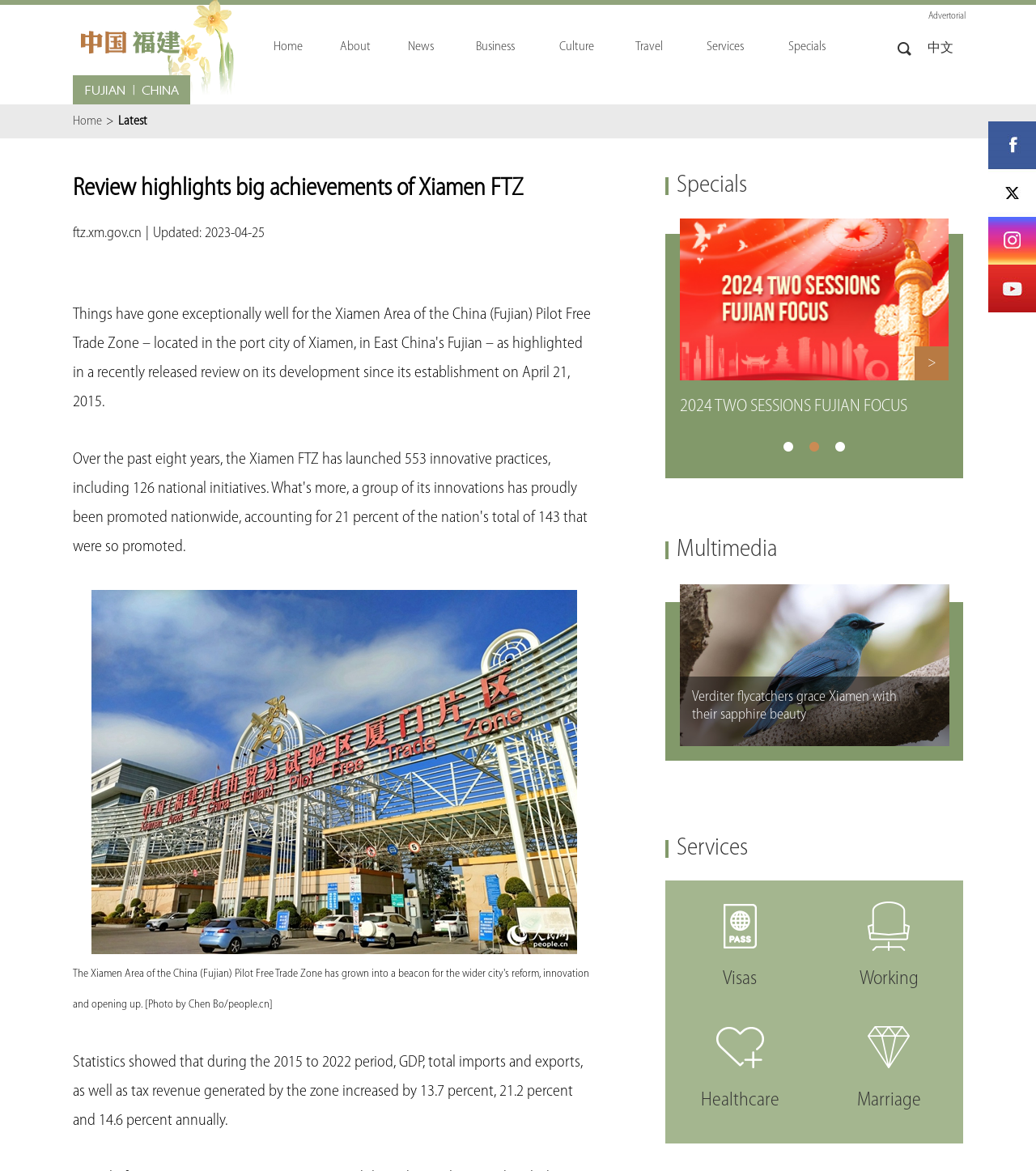Determine the bounding box coordinates for the clickable element to execute this instruction: "Click on the 'Home' link". Provide the coordinates as four float numbers between 0 and 1, i.e., [left, top, right, bottom].

[0.246, 0.004, 0.31, 0.076]